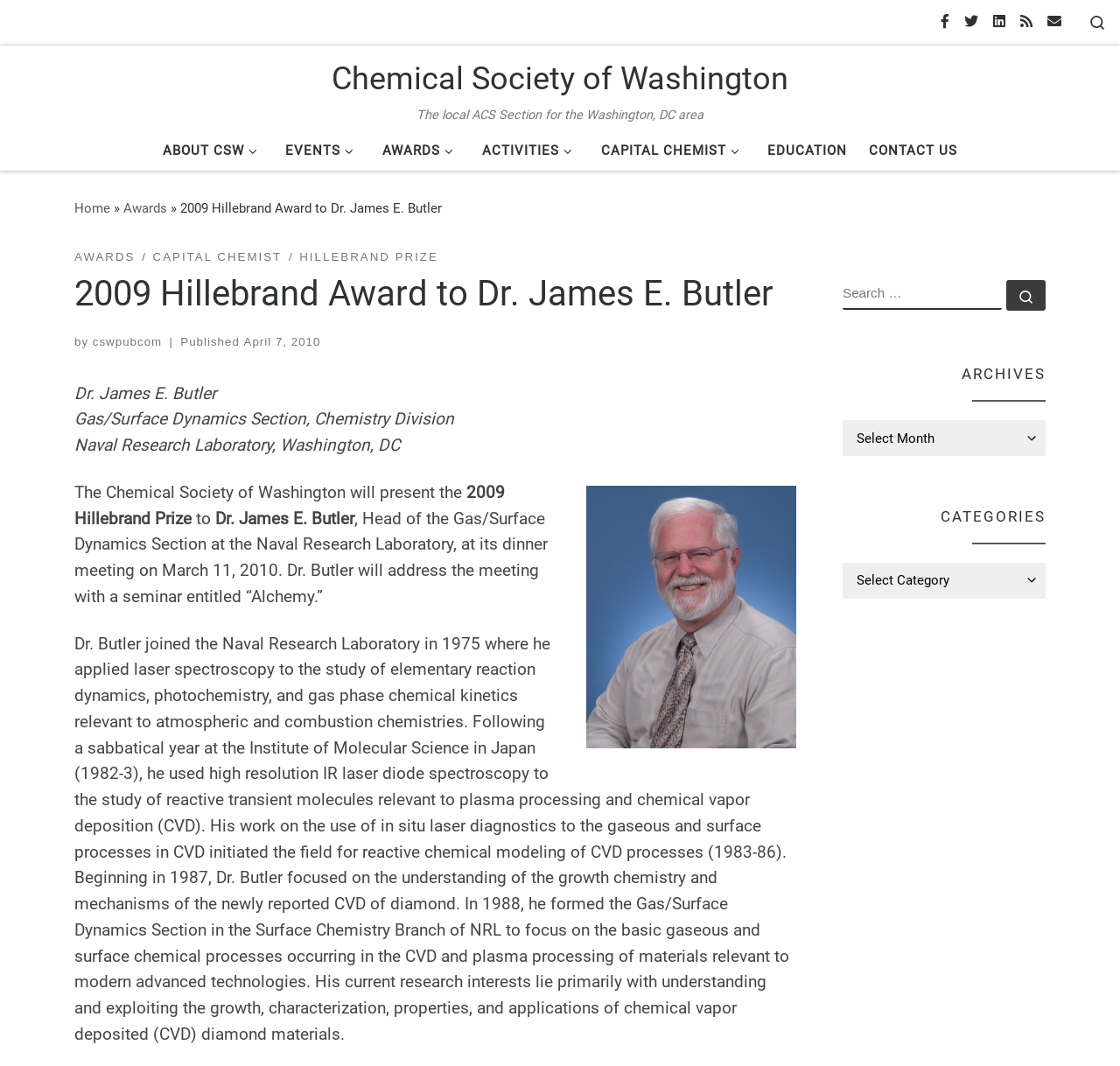Locate the bounding box coordinates of the clickable element to fulfill the following instruction: "Check the 'Related posts'". Provide the coordinates as four float numbers between 0 and 1 in the format [left, top, right, bottom].

None